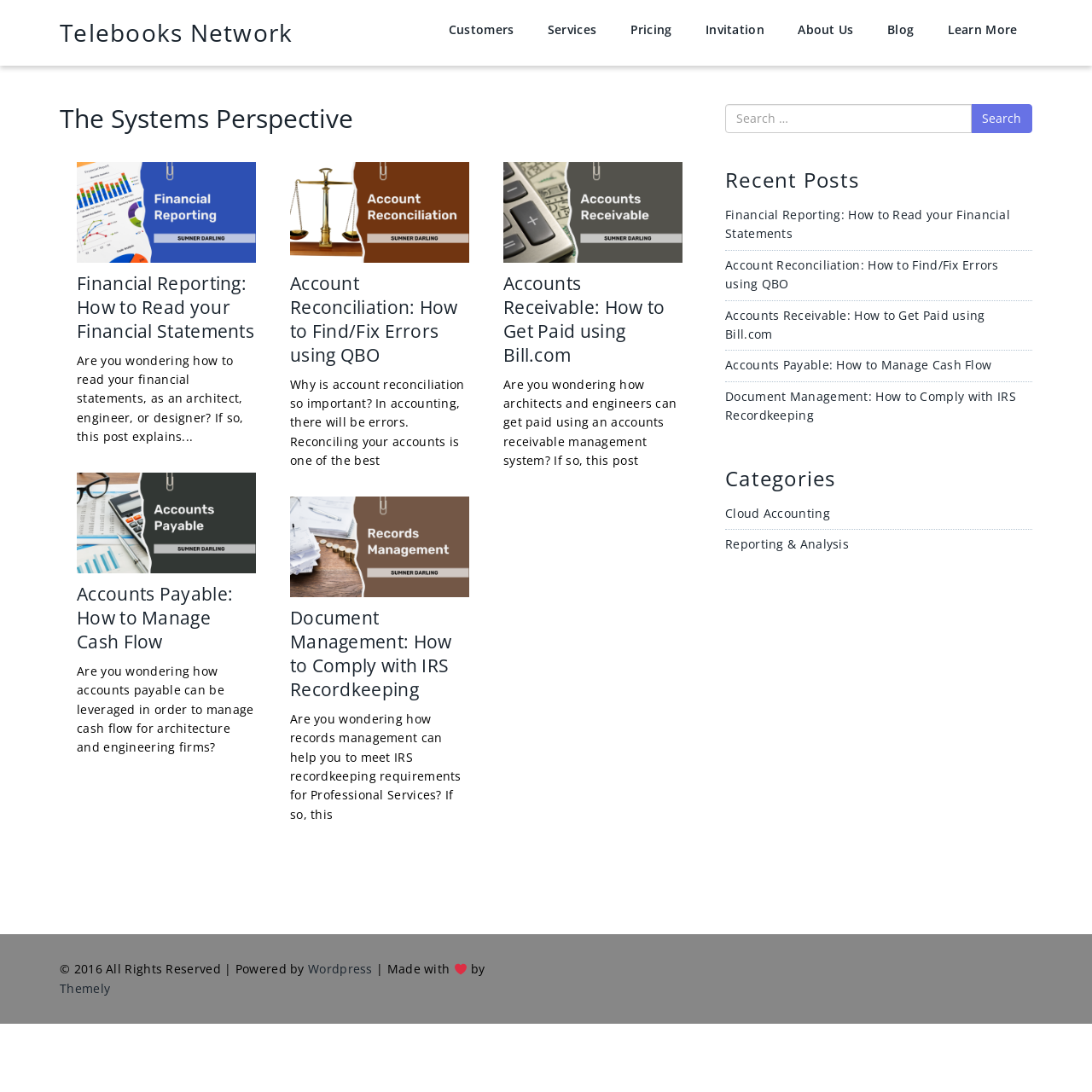Respond with a single word or phrase to the following question:
How many categories are there?

2